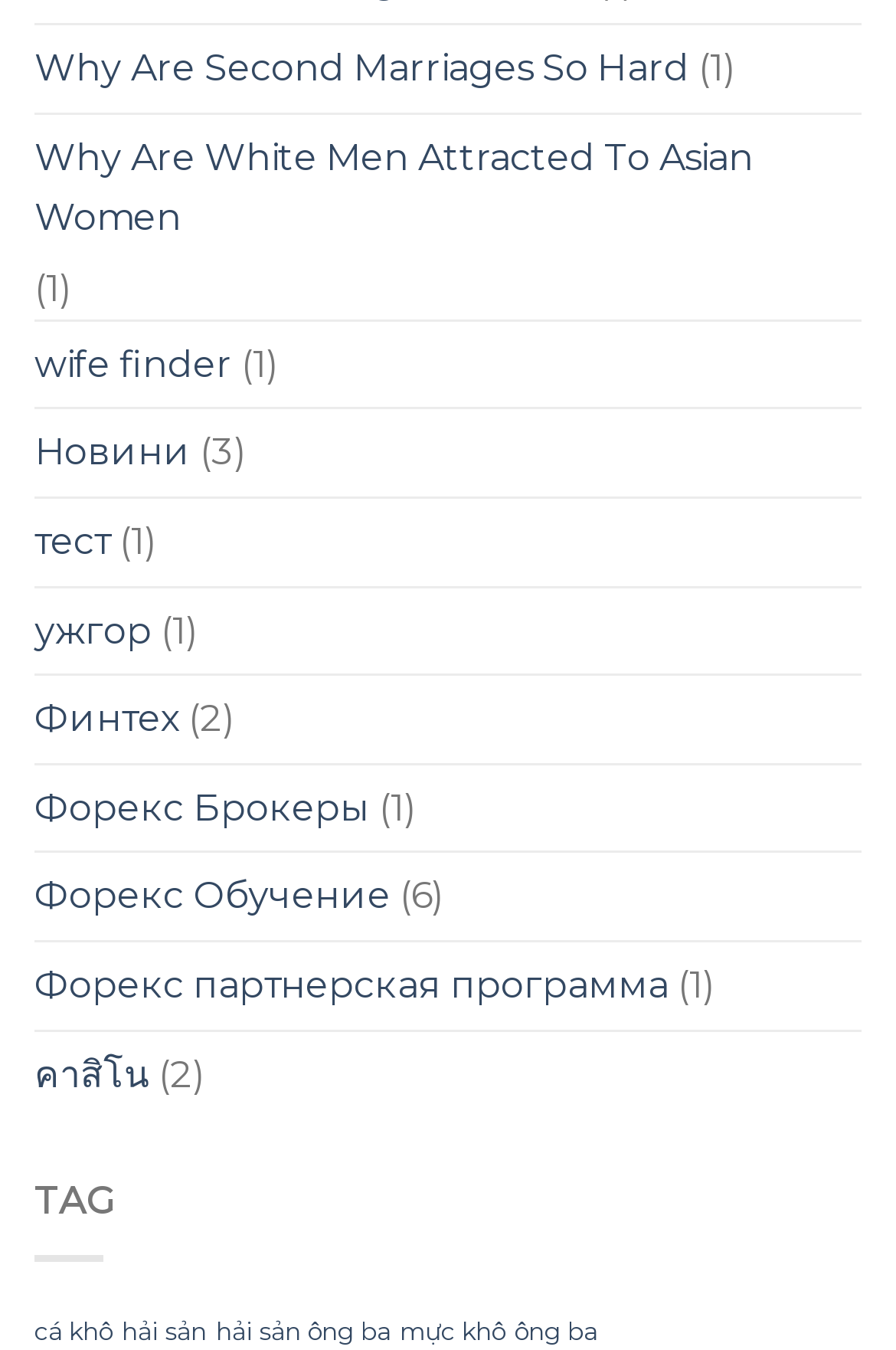Can you identify the bounding box coordinates of the clickable region needed to carry out this instruction: 'Click on 'Why Are Second Marriages So Hard''? The coordinates should be four float numbers within the range of 0 to 1, stated as [left, top, right, bottom].

[0.038, 0.019, 0.769, 0.083]